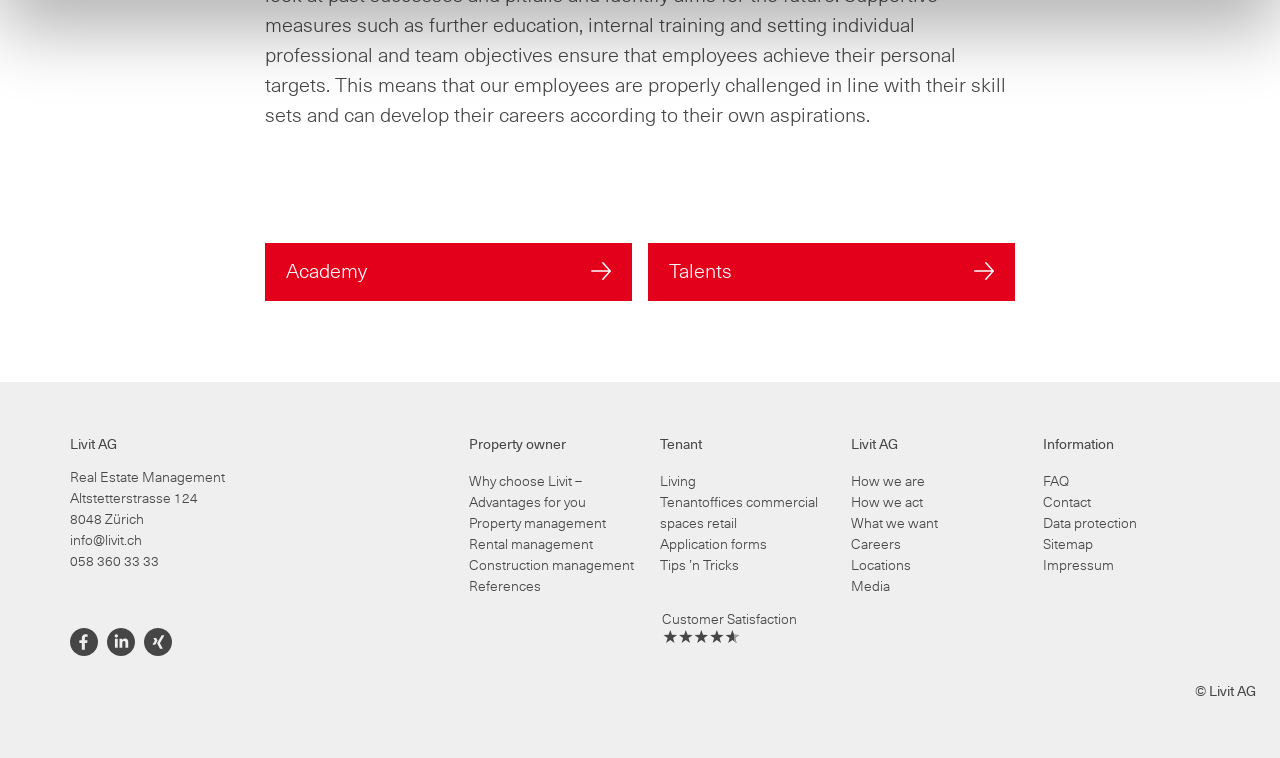Provide the bounding box coordinates for the specified HTML element described in this description: "Tenantoffices commercial spaces retail". The coordinates should be four float numbers ranging from 0 to 1, in the format [left, top, right, bottom].

[0.516, 0.651, 0.639, 0.702]